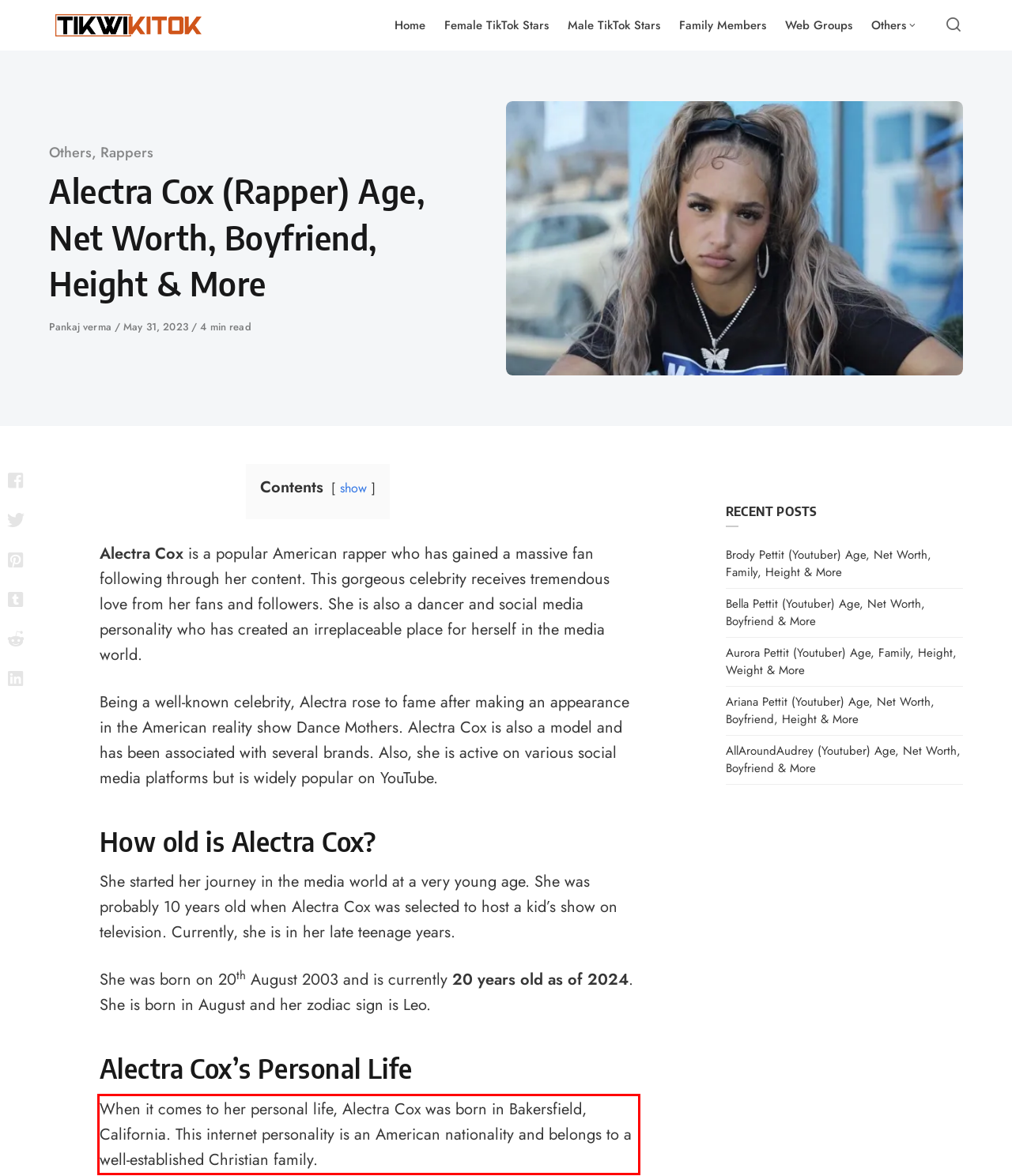Perform OCR on the text inside the red-bordered box in the provided screenshot and output the content.

When it comes to her personal life, Alectra Cox was born in Bakersfield, California. This internet personality is an American nationality and belongs to a well-established Christian family.